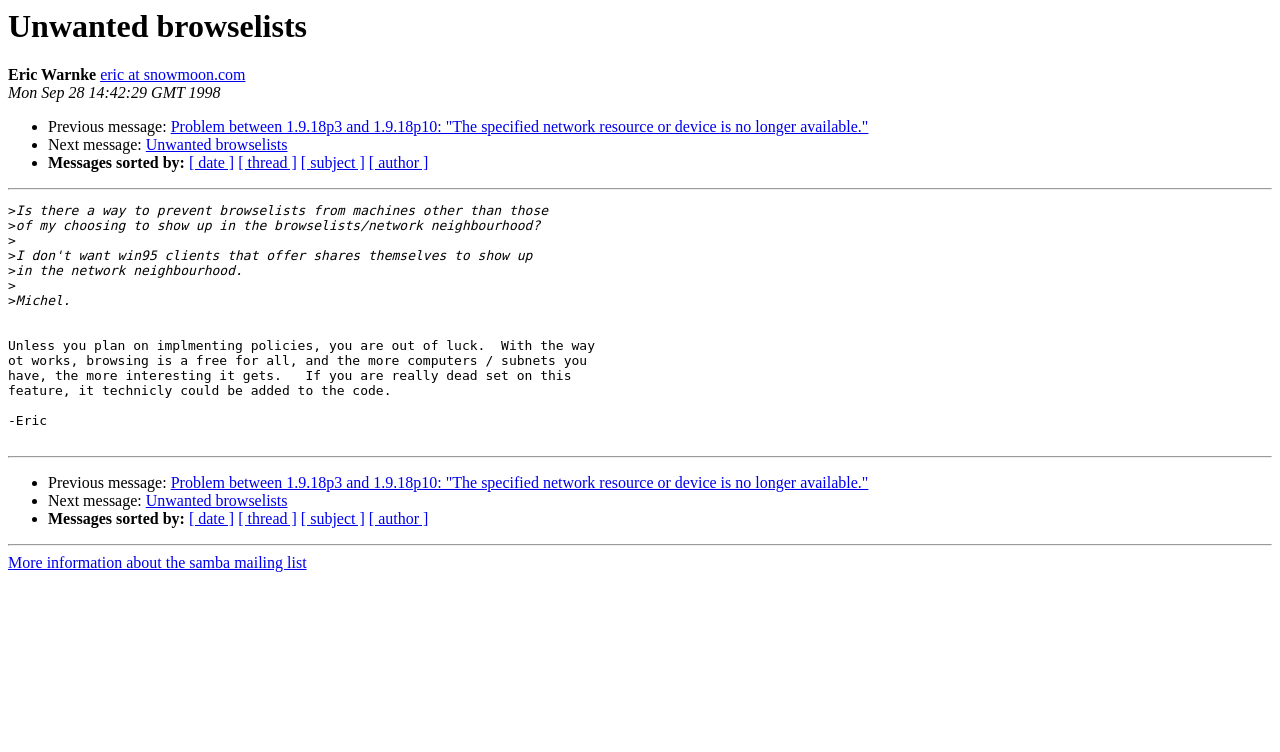Determine the bounding box coordinates of the target area to click to execute the following instruction: "Get more information about the samba mailing list."

[0.006, 0.737, 0.24, 0.76]